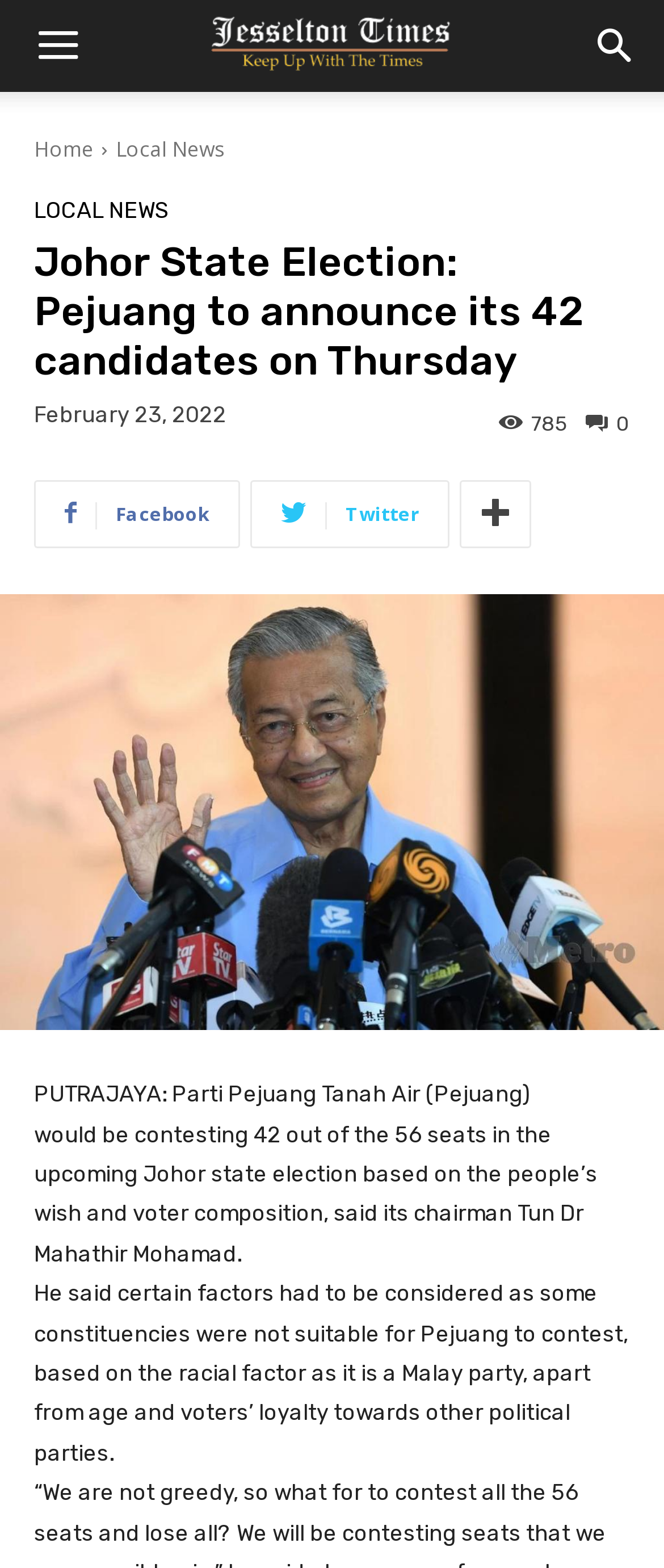Locate the bounding box coordinates of the clickable region necessary to complete the following instruction: "Read the latest local news". Provide the coordinates in the format of four float numbers between 0 and 1, i.e., [left, top, right, bottom].

[0.174, 0.086, 0.338, 0.104]